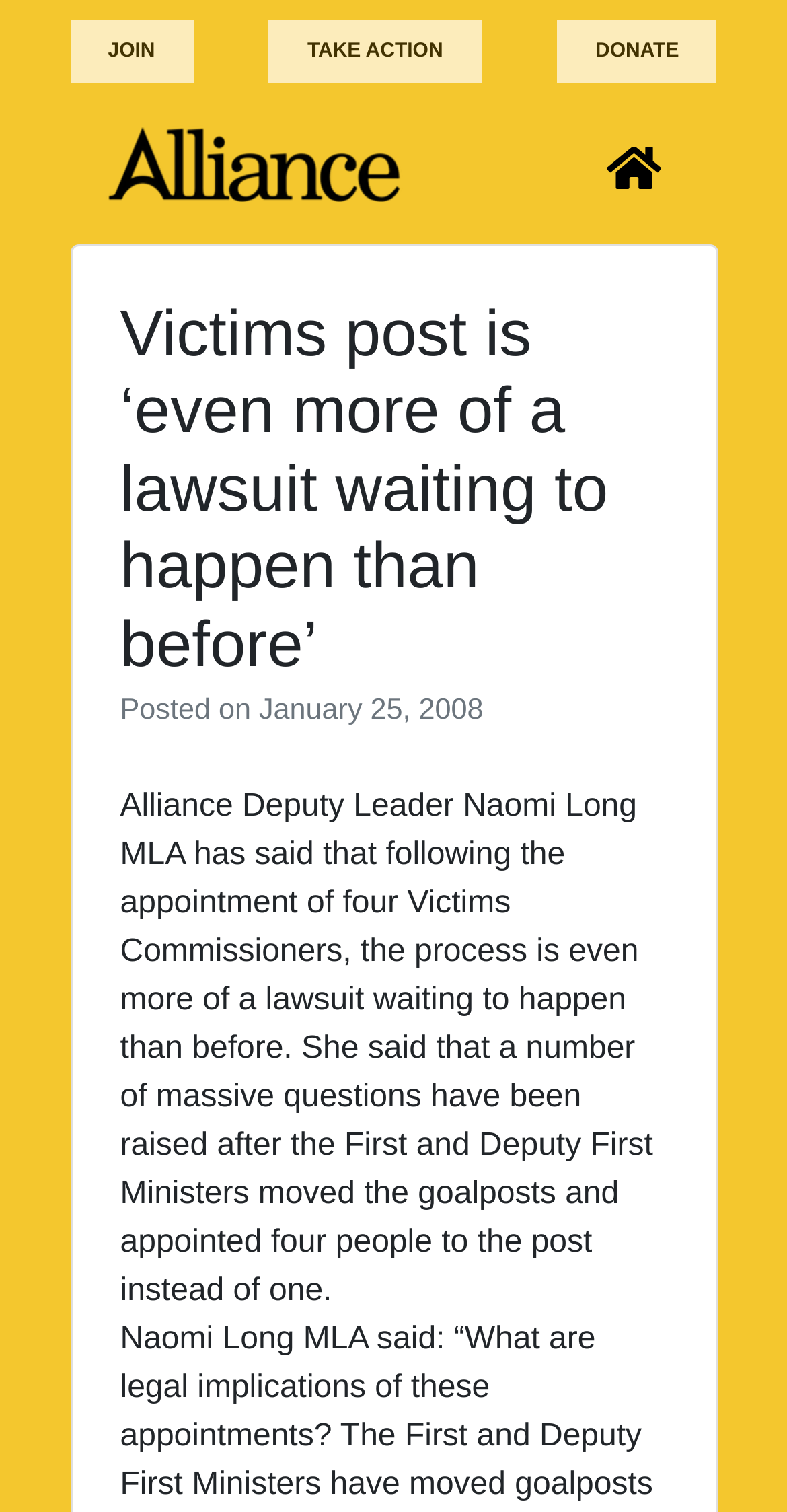Find the bounding box coordinates of the UI element according to this description: "Donate".

[0.708, 0.013, 0.911, 0.055]